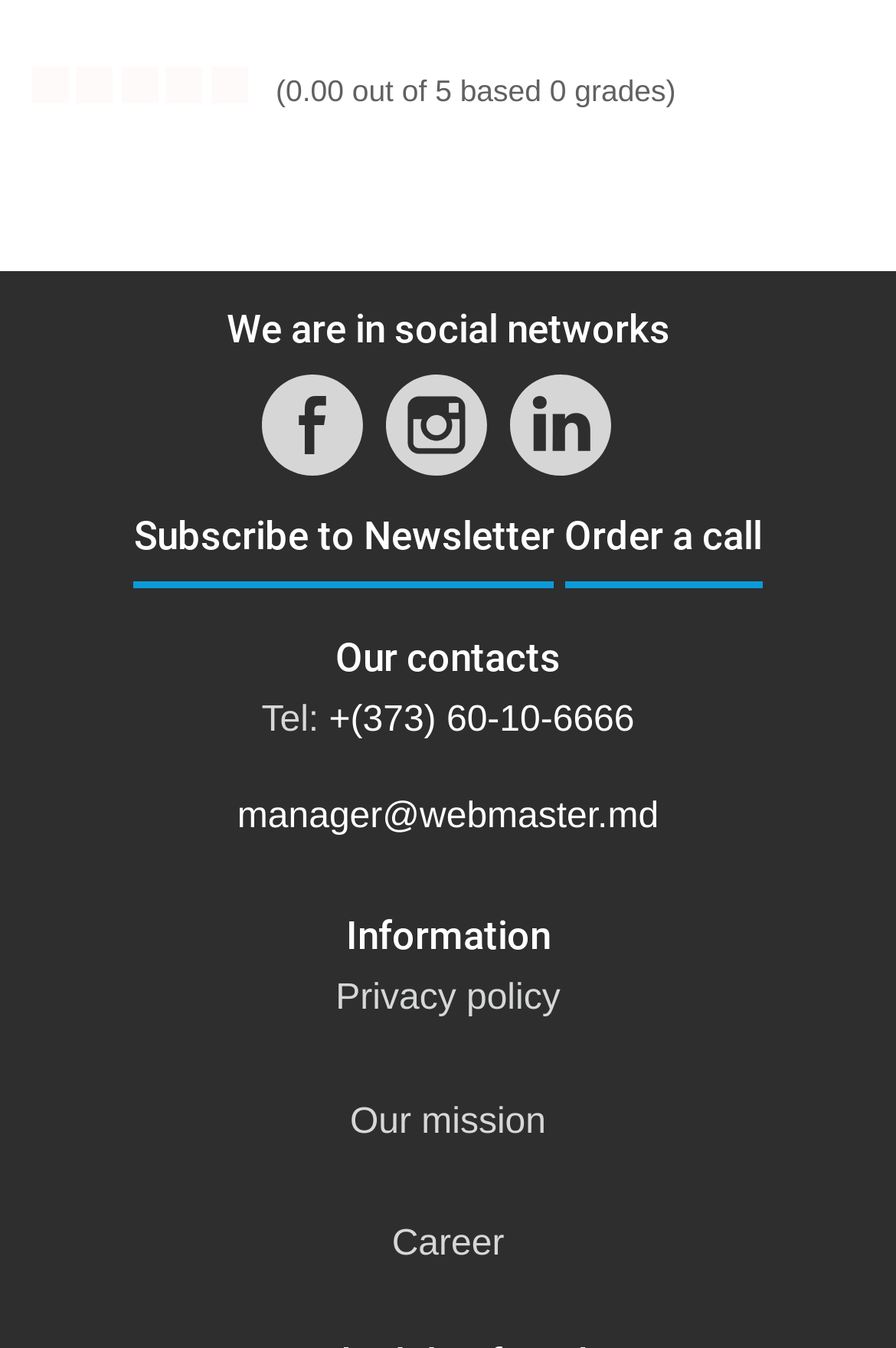Please specify the bounding box coordinates in the format (top-left x, top-left y, bottom-right x, bottom-right y), with values ranging from 0 to 1. Identify the bounding box for the UI component described as follows: Order a call

[0.63, 0.375, 0.851, 0.436]